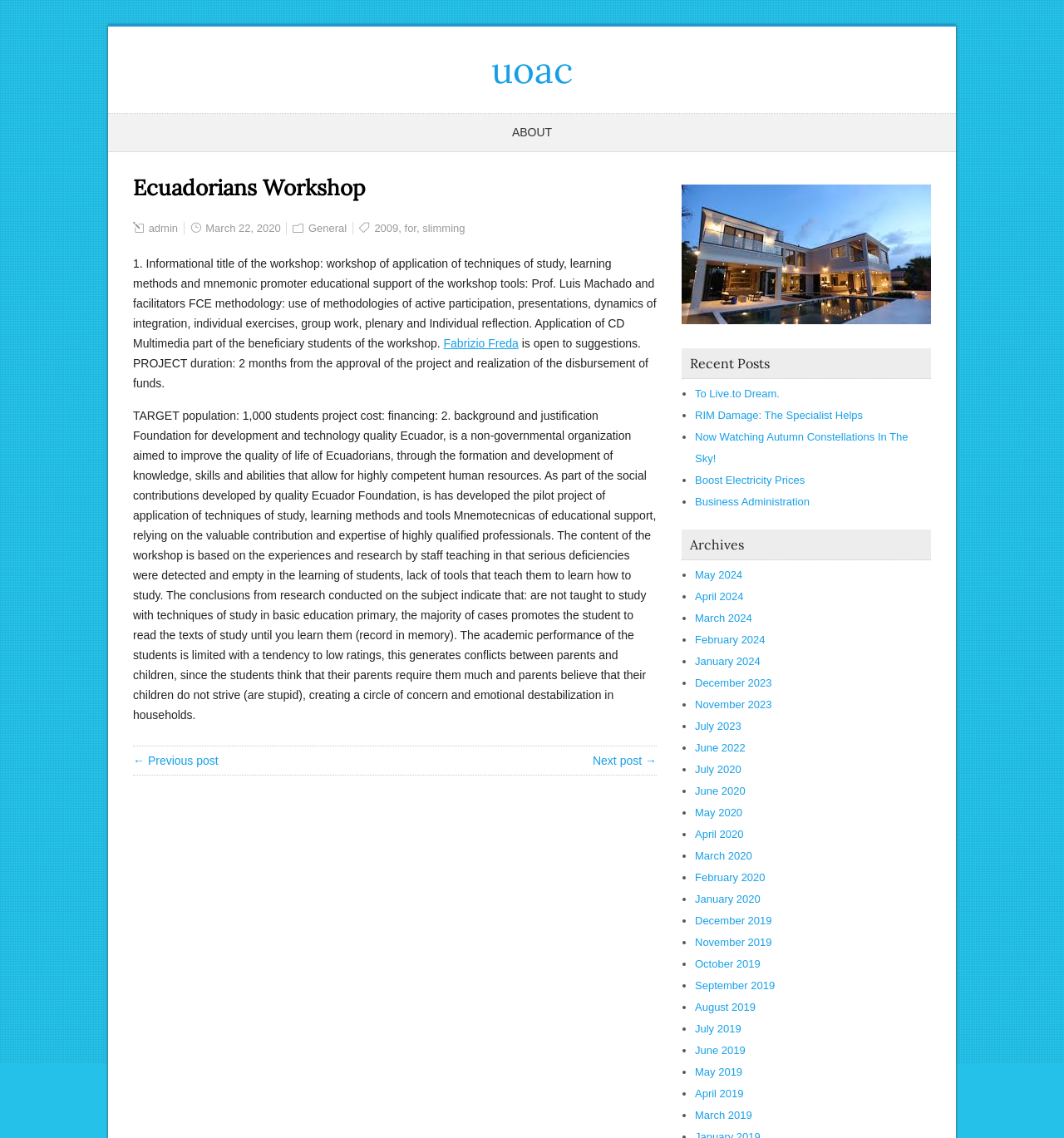How many recent posts are listed?
Please look at the screenshot and answer using one word or phrase.

5